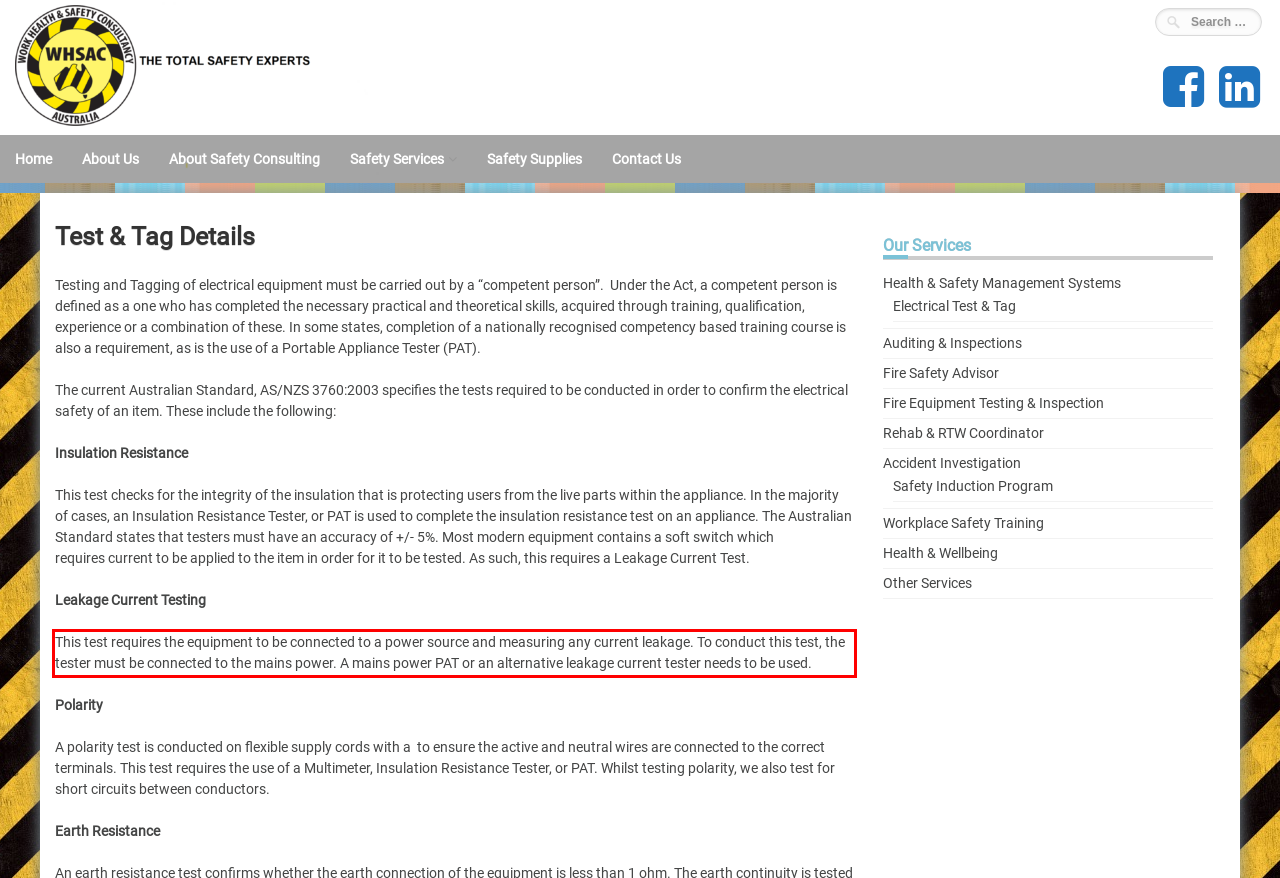Please identify and extract the text from the UI element that is surrounded by a red bounding box in the provided webpage screenshot.

This test requires the equipment to be connected to a power source and measuring any current leakage. To conduct this test, the tester must be connected to the mains power. A mains power PAT or an alternative leakage current tester needs to be used.